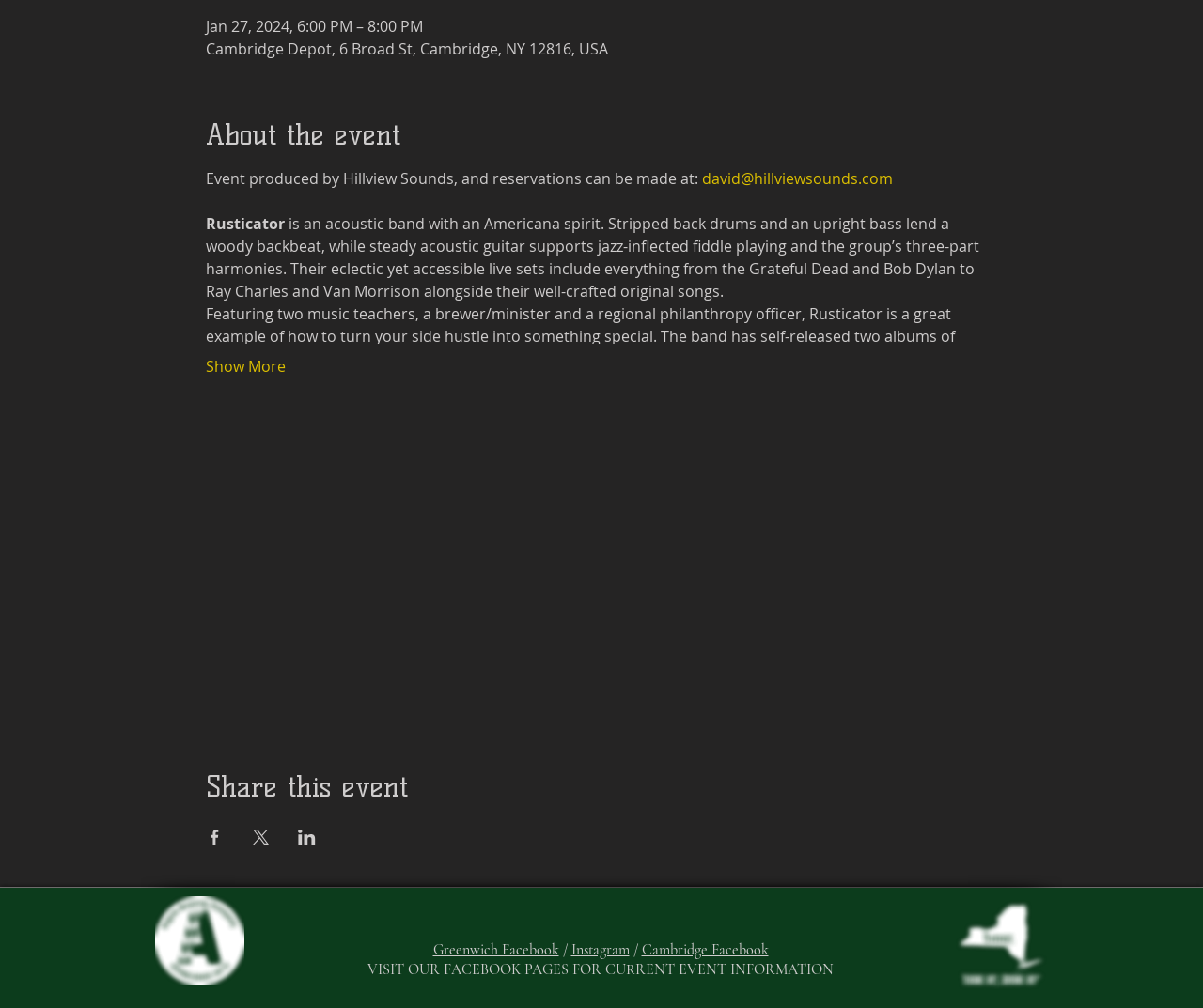What is the event date and time?
Based on the image, respond with a single word or phrase.

Jan 27, 2024, 6:00 PM – 8:00 PM